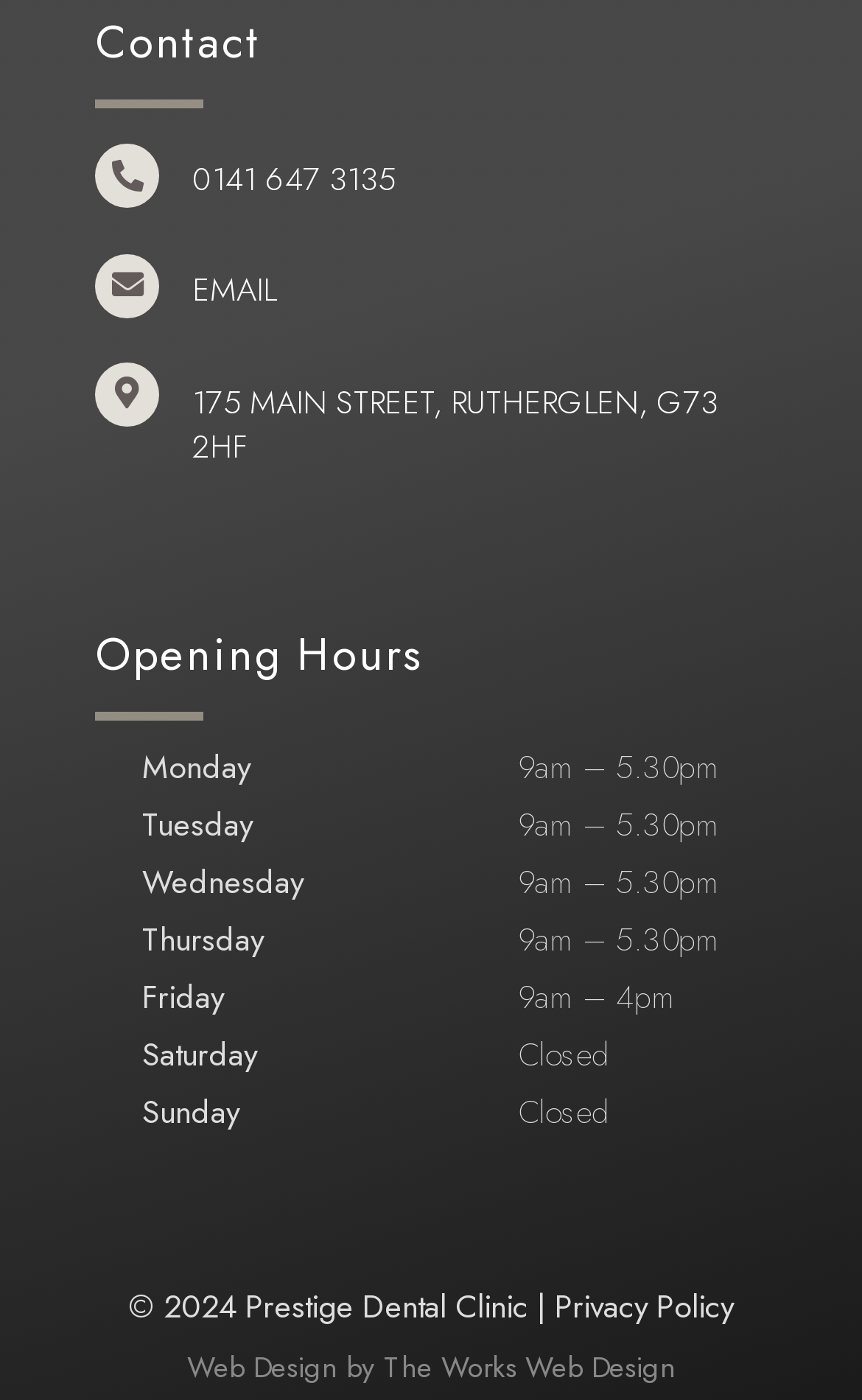Identify the bounding box coordinates of the HTML element based on this description: "Close Search".

None